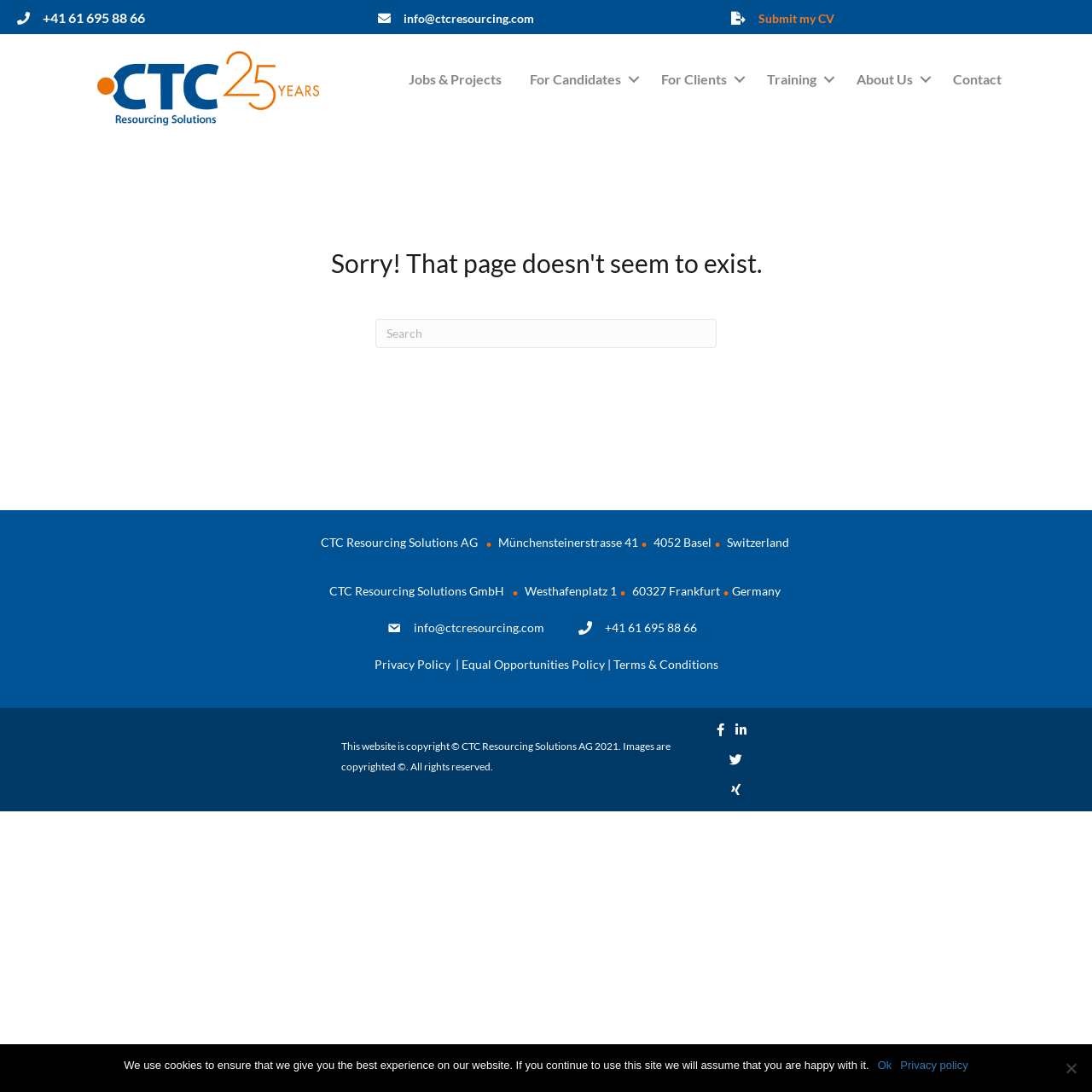Provide the bounding box coordinates of the HTML element this sentence describes: "For Candidates". The bounding box coordinates consist of four float numbers between 0 and 1, i.e., [left, top, right, bottom].

[0.473, 0.039, 0.592, 0.107]